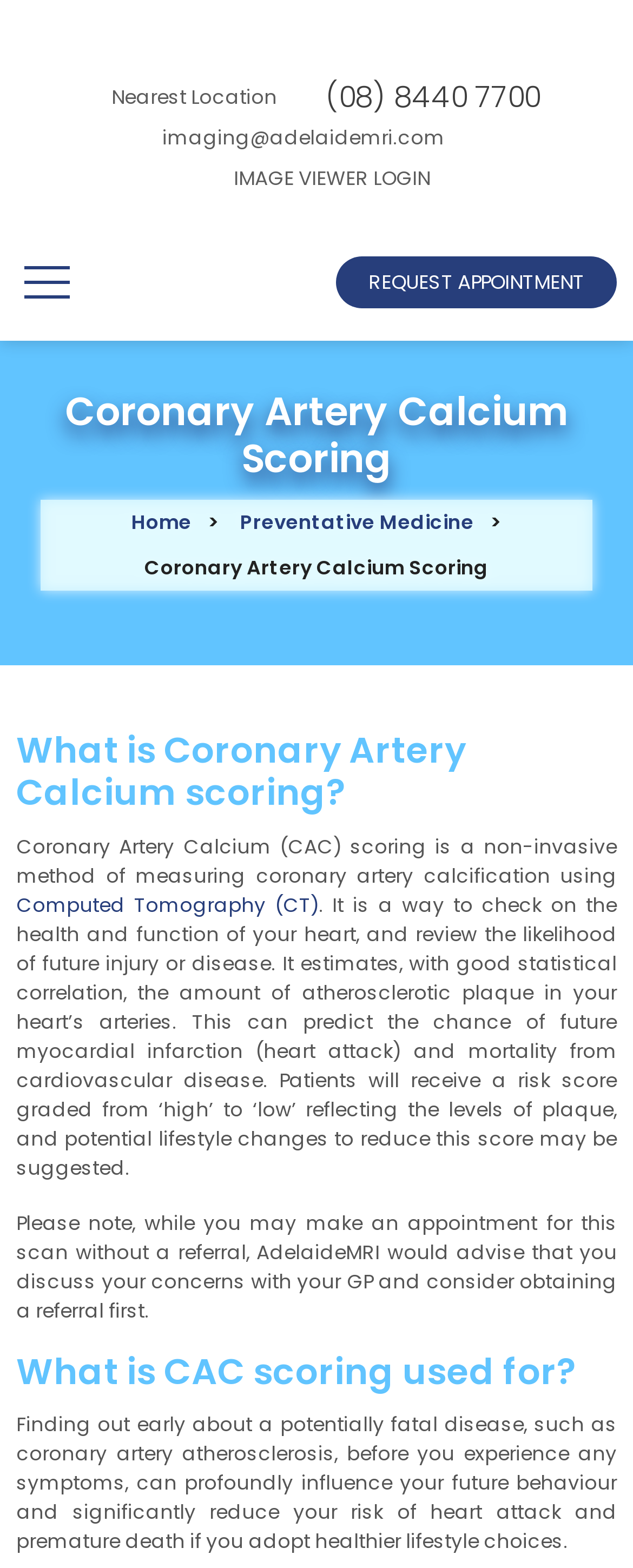Analyze the image and deliver a detailed answer to the question: How can patients receive a risk score?

Based on the webpage, patients will receive a risk score graded from ‘high’ to ‘low’ reflecting the levels of plaque, and potential lifestyle changes to reduce this score may be suggested through Coronary Artery Calcium scoring.